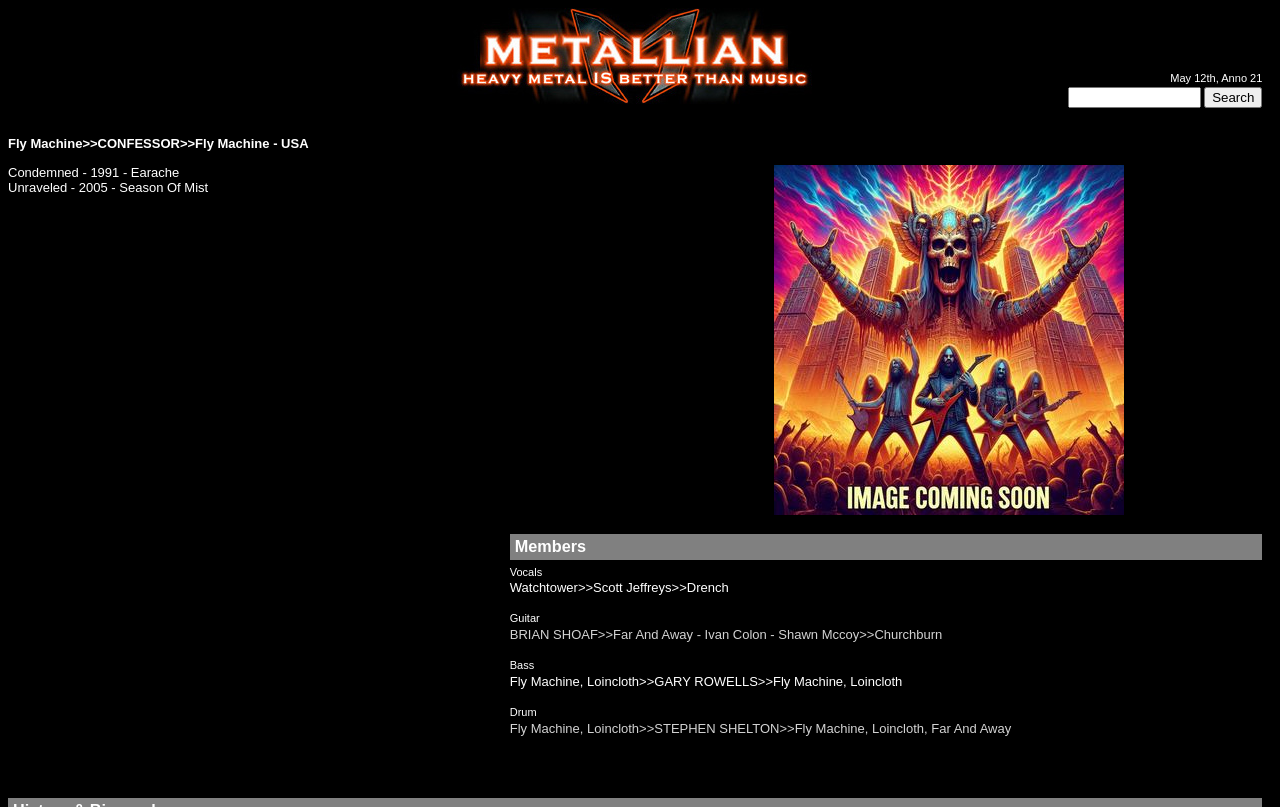Create a detailed summary of the webpage's content and design.

The webpage is dedicated to the heavy metal band Confessor, with a focus on providing information and resources about the band. At the top of the page, there is a header section with a link and an image, likely the band's logo. To the right of this section, there is a search bar with a text box and a search button, allowing users to search for specific content on the page.

Below the header section, there is a main content area with a heading that reads "Fly Machine>>CONFESSOR>>Fly Machine - USA". This section is divided into three tables, each containing different types of information about the band.

The first table lists the band's discography, with two columns: one for the album titles and release years, and another for the album artwork. The discography includes albums such as "Condemned" and "Unraveled".

The second table appears to be empty, with two columns containing only whitespace characters.

The third table contains information about the band's members, including their names, roles, and previous bands they have been a part of. The members are listed in a hierarchical structure, with their roles (such as vocals, guitar, bass, and drums) and previous bands indented below their names. The text is densely packed, with multiple lines of text describing each member's background.

Throughout the page, there are several images, including the band's logo, album artwork, and possibly other graphics or icons. The overall layout is organized and easy to navigate, with clear headings and concise text.